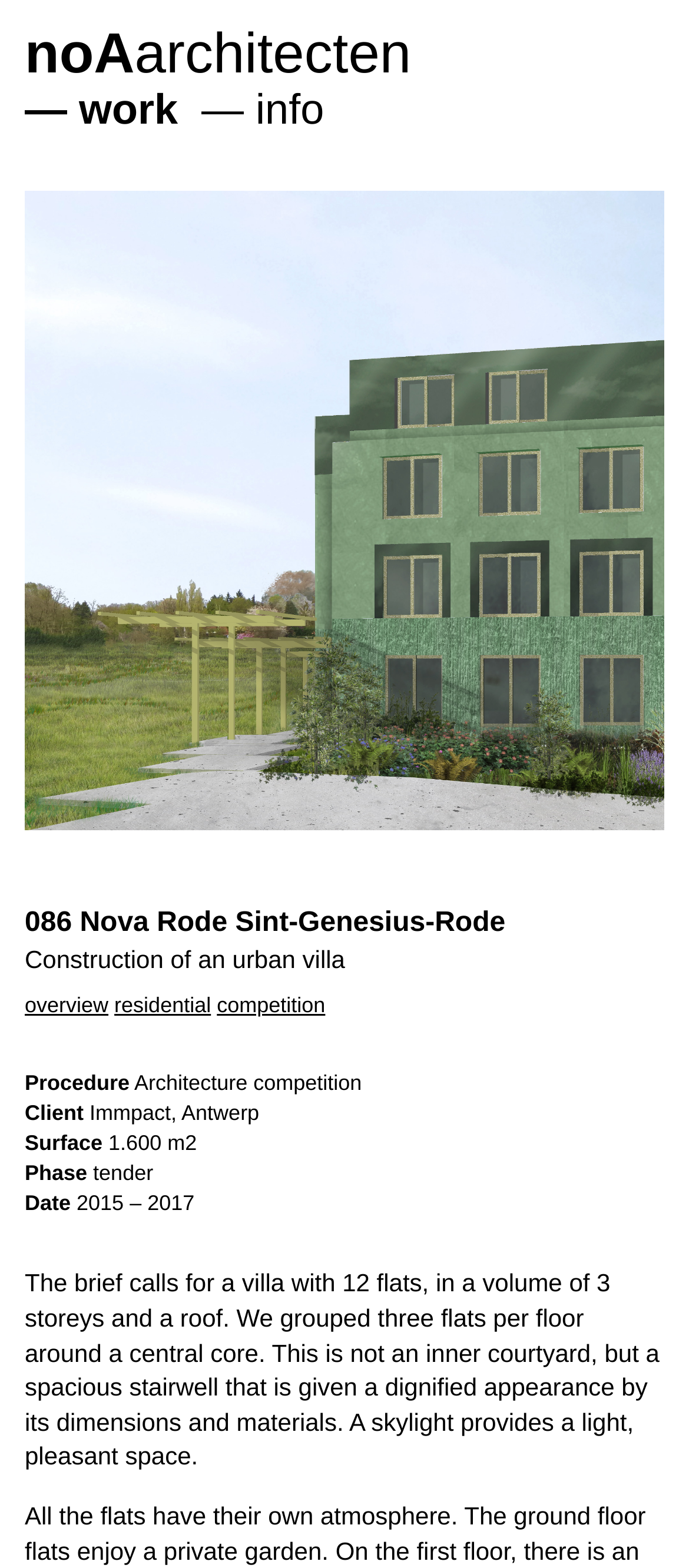Give a one-word or short-phrase answer to the following question: 
What is the purpose of the central core in the villa?

A spacious stairwell